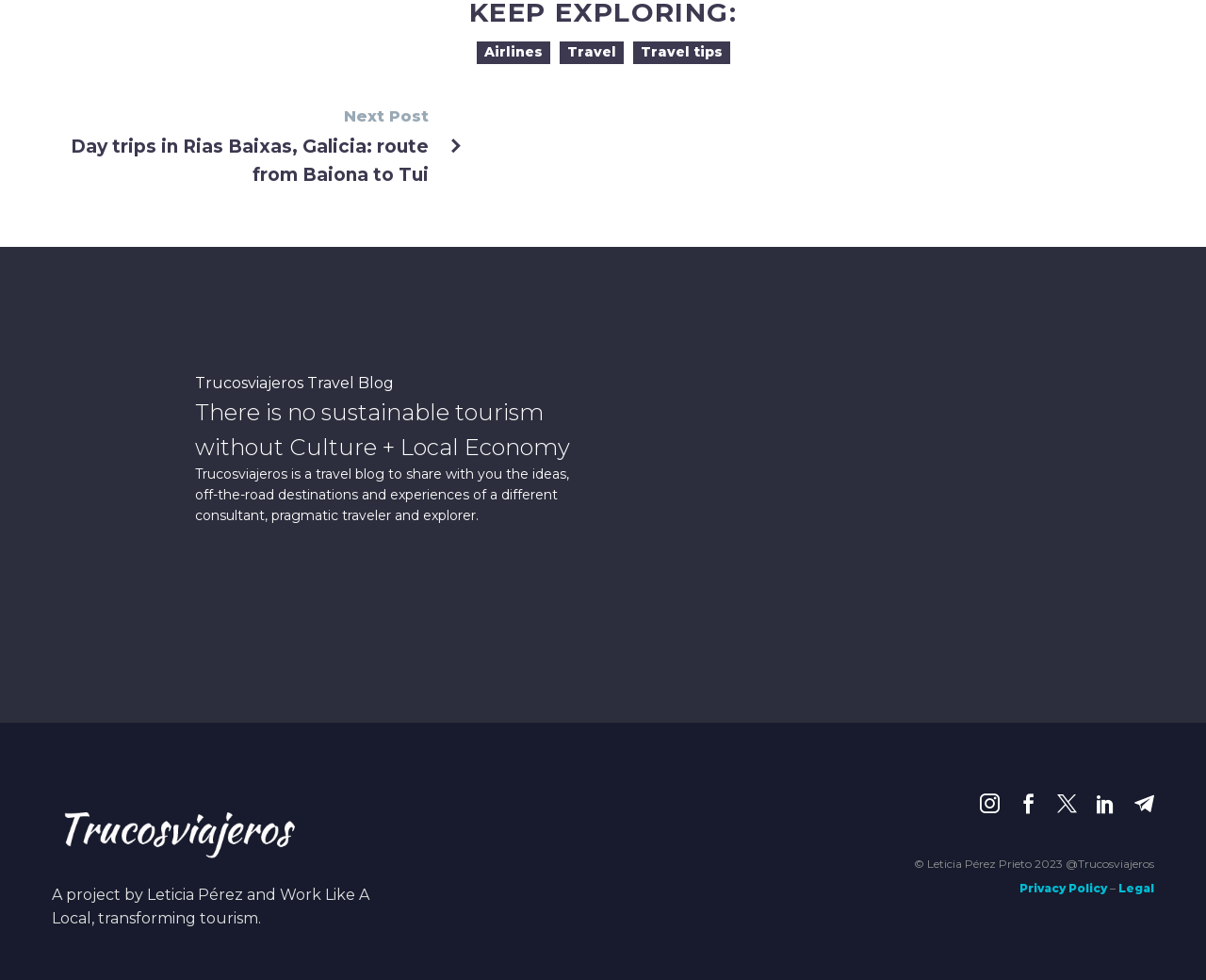Kindly determine the bounding box coordinates for the area that needs to be clicked to execute this instruction: "Check the privacy policy".

[0.845, 0.899, 0.918, 0.914]